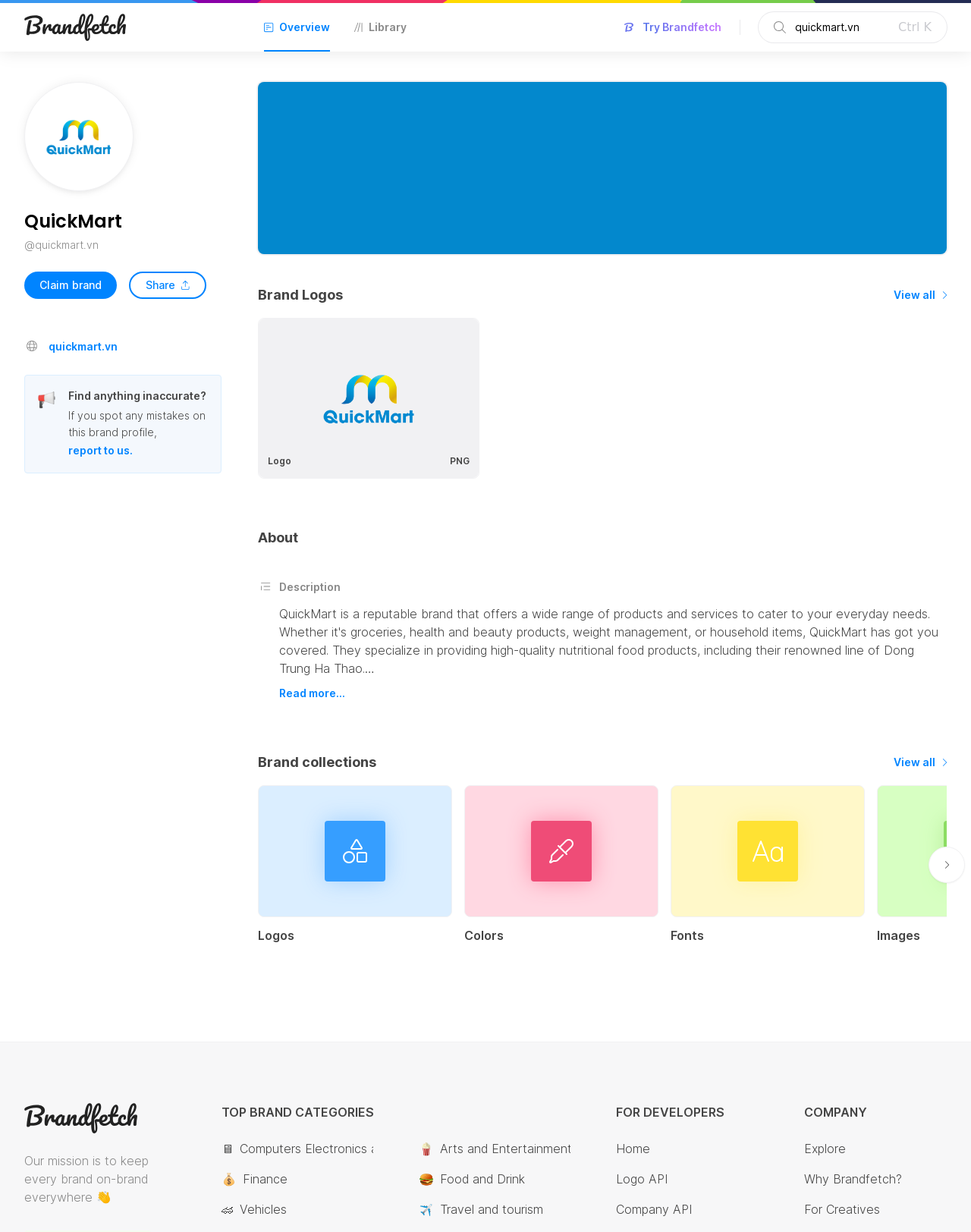Please locate the bounding box coordinates of the region I need to click to follow this instruction: "Explore brand collections".

[0.92, 0.611, 0.975, 0.627]